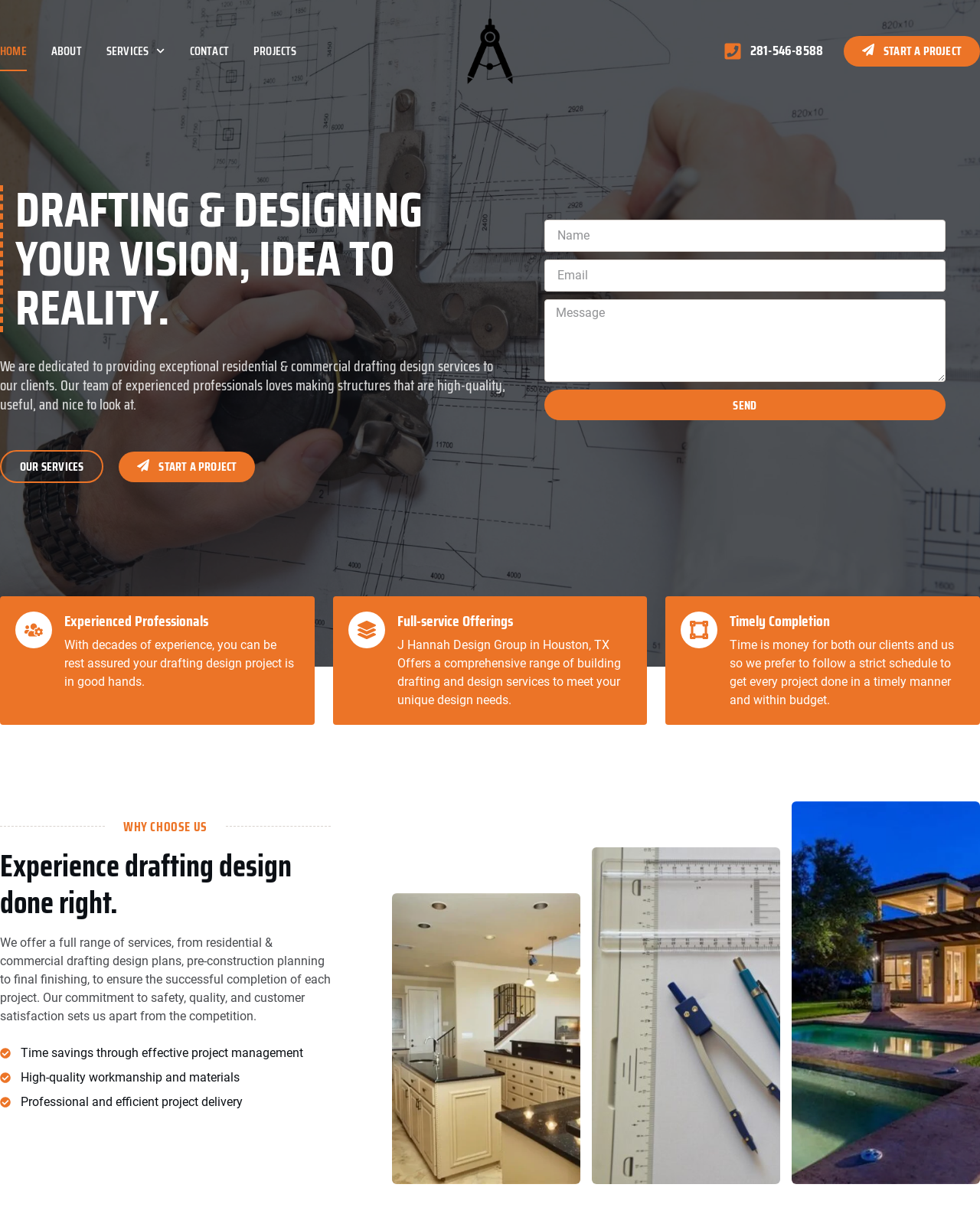How many links are there in the main navigation menu?
Please respond to the question thoroughly and include all relevant details.

I counted the number of links in the main navigation menu by looking at the link elements located at the top of the webpage and found five of them, labeled as 'HOME', 'ABOUT', 'SERVICES', 'PROJECTS', and 'CONTACT'.